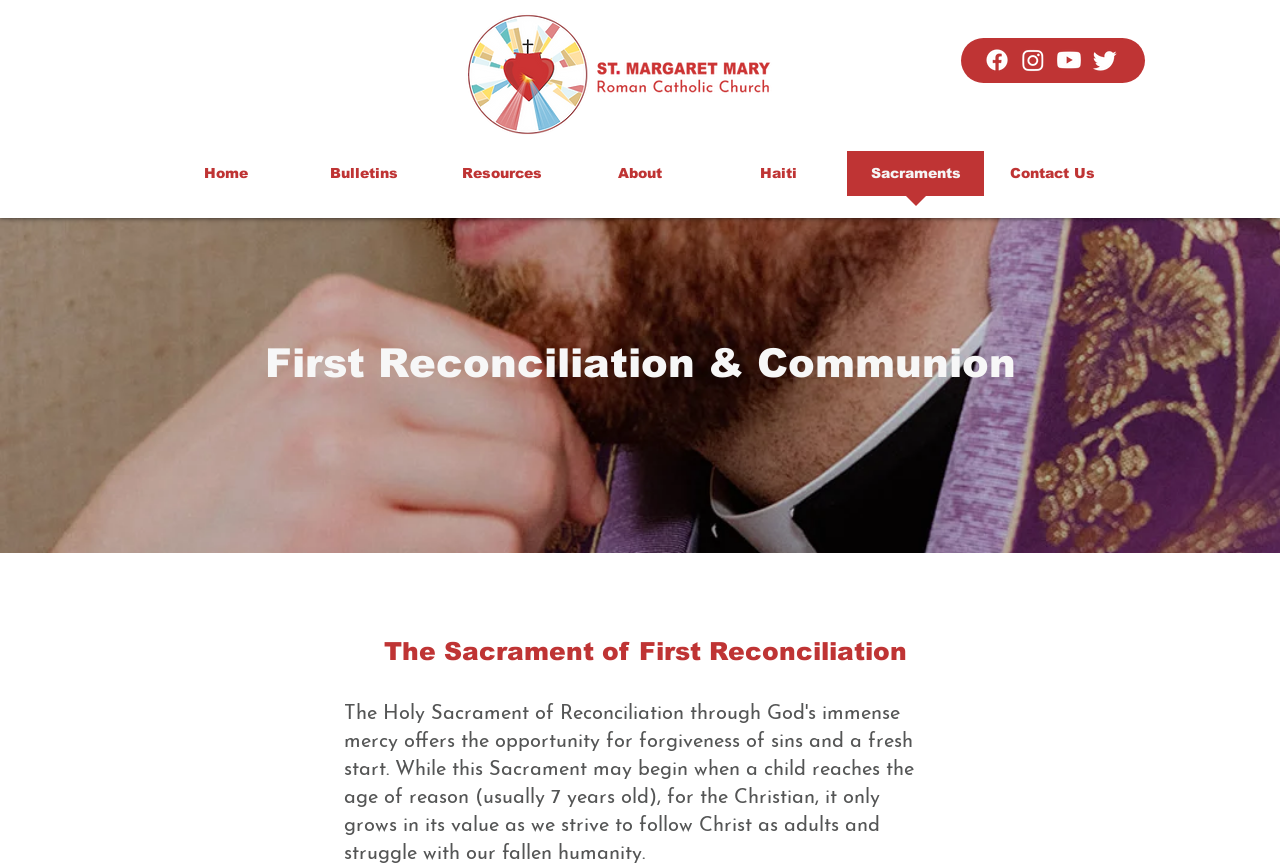Please identify the bounding box coordinates of the element's region that needs to be clicked to fulfill the following instruction: "Click the Facebook link". The bounding box coordinates should consist of four float numbers between 0 and 1, i.e., [left, top, right, bottom].

[0.768, 0.053, 0.79, 0.086]